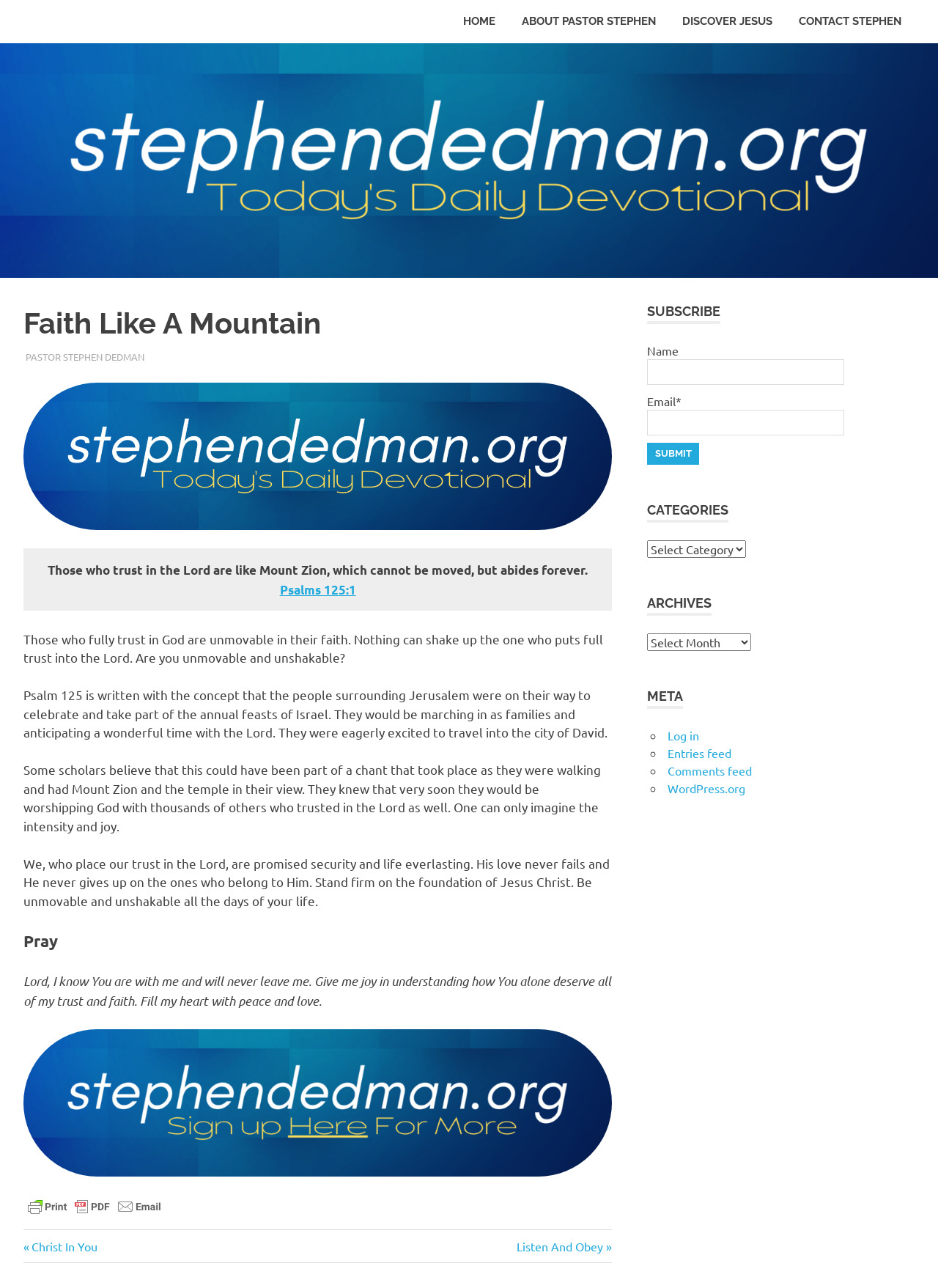Identify the bounding box coordinates for the element you need to click to achieve the following task: "Click on the 'HOME' link". Provide the bounding box coordinates as four float numbers between 0 and 1, in the form [left, top, right, bottom].

[0.48, 0.0, 0.542, 0.033]